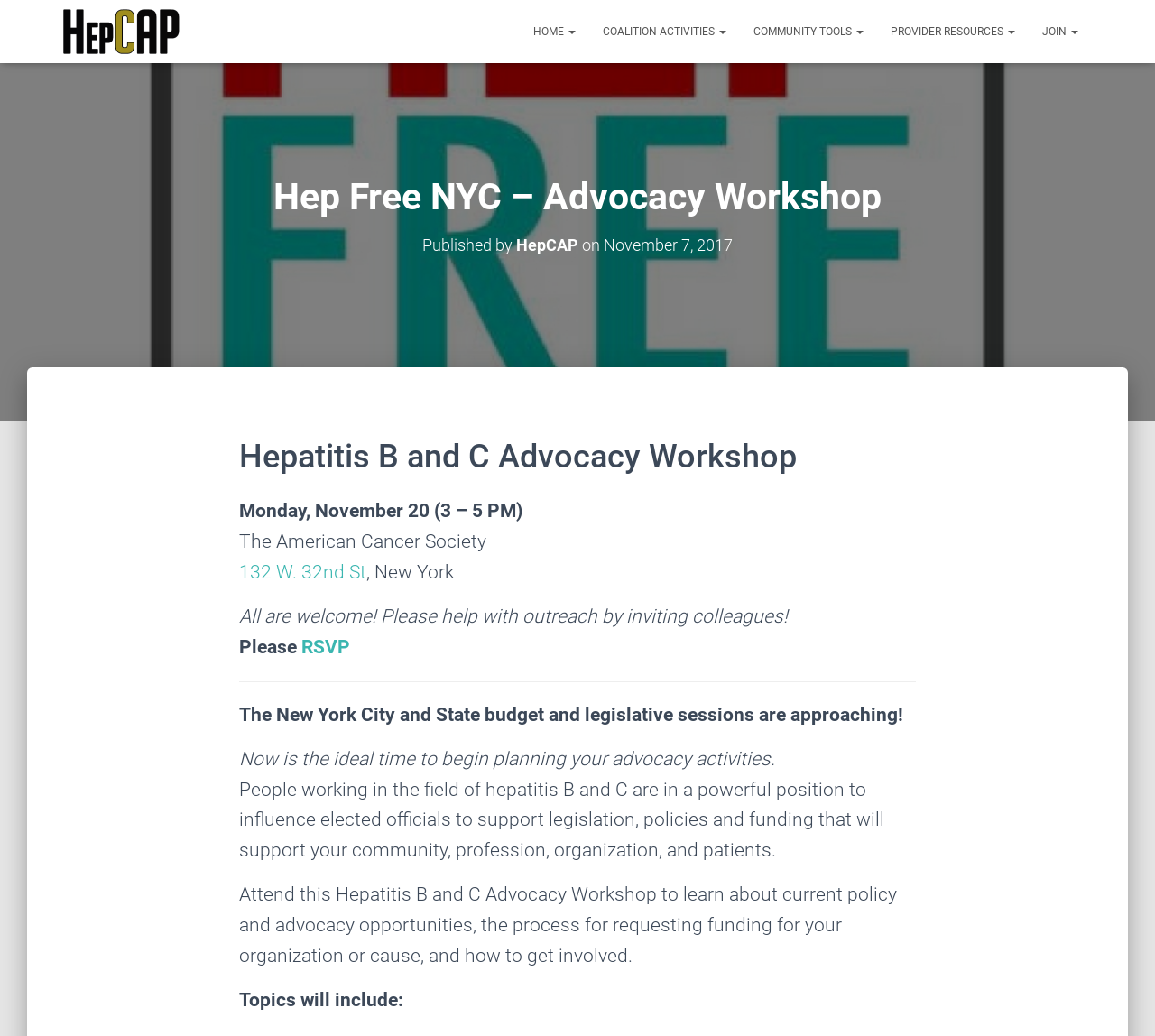What is the address of the American Cancer Society?
Please respond to the question with a detailed and well-explained answer.

I found the address of the American Cancer Society by looking at the text '132 W. 32nd St, New York' which is located below the location of the workshop.